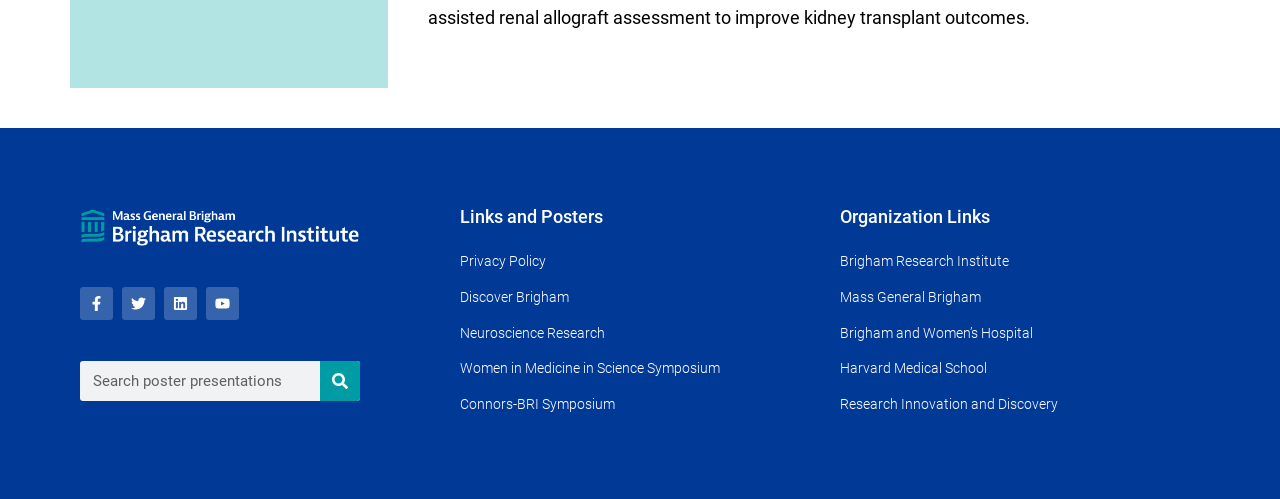Kindly respond to the following question with a single word or a brief phrase: 
What type of links are under 'Links and Posters'?

Policy, research, and event links